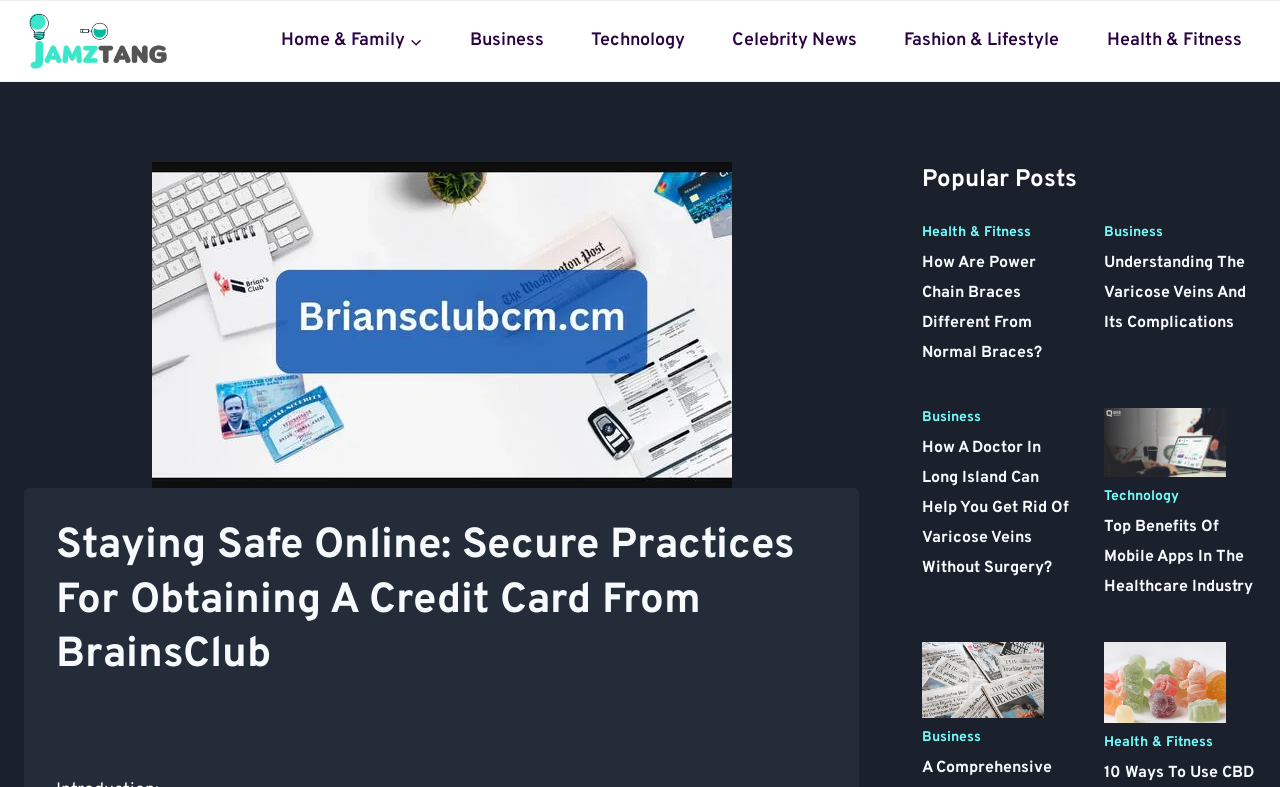Determine the bounding box coordinates for the clickable element required to fulfill the instruction: "Read the article 'How Are Power Chain Braces Different From Normal Braces?'". Provide the coordinates as four float numbers between 0 and 1, i.e., [left, top, right, bottom].

[0.72, 0.284, 0.839, 0.481]